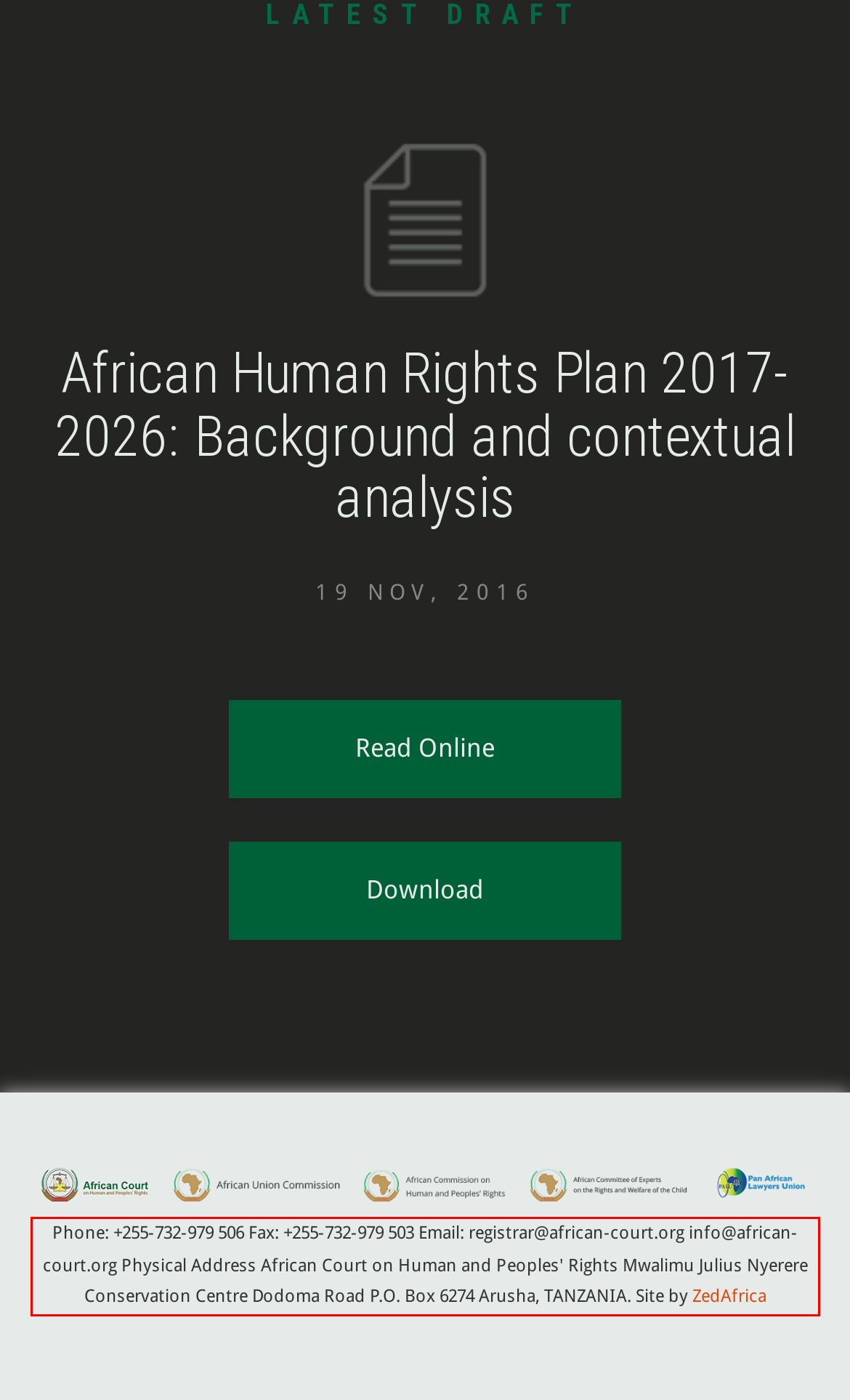You have a screenshot of a webpage with a red bounding box. Use OCR to generate the text contained within this red rectangle.

Phone: +255-732-979 506 Fax: +255-732-979 503 Email: registrar@african-court.org info@african-court.org Physical Address African Court on Human and Peoples' Rights Mwalimu Julius Nyerere Conservation Centre Dodoma Road P.O. Box 6274 Arusha, TANZANIA. Site by ZedAfrica